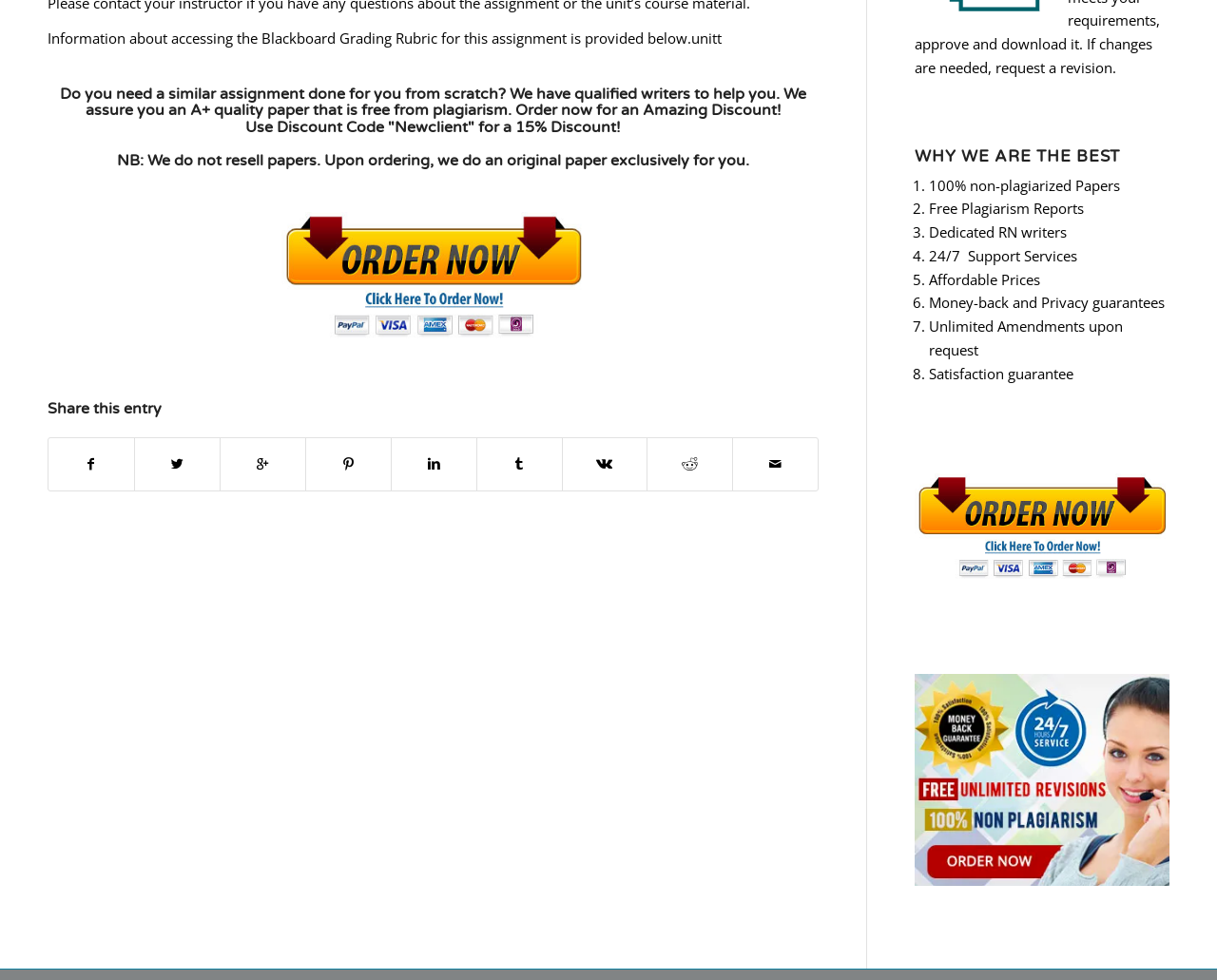Determine the bounding box coordinates of the section to be clicked to follow the instruction: "Click on the 'Do you need a similar assignment done for you from scratch?' link". The coordinates should be given as four float numbers between 0 and 1, formatted as [left, top, right, bottom].

[0.039, 0.088, 0.673, 0.173]